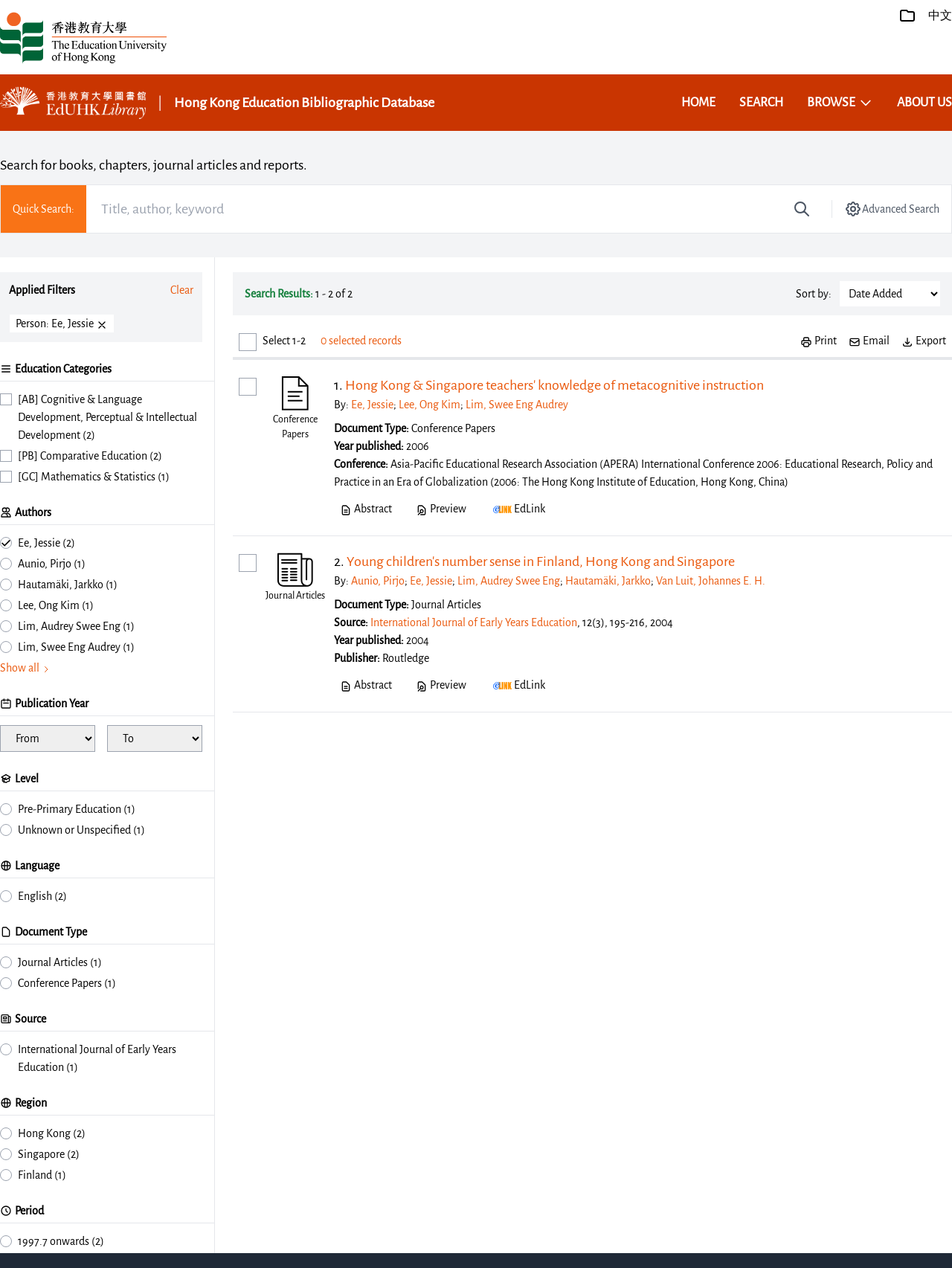Please provide a brief answer to the question using only one word or phrase: 
What is the function of the 'Show all' button?

Expand authors list